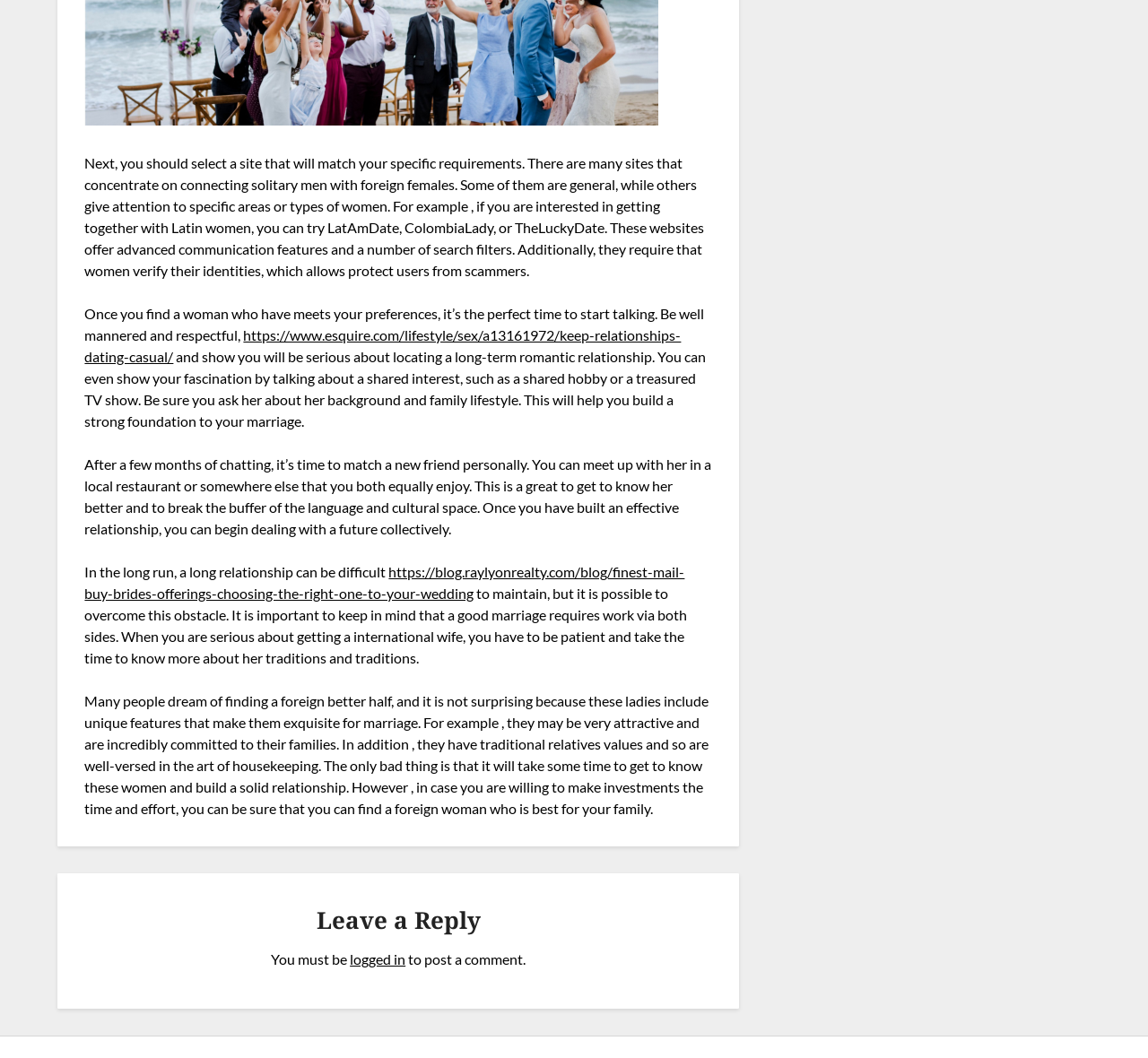Predict the bounding box coordinates for the UI element described as: "https://www.esquire.com/lifestyle/sex/a13161972/keep-relationships-dating-casual/". The coordinates should be four float numbers between 0 and 1, presented as [left, top, right, bottom].

[0.074, 0.308, 0.593, 0.345]